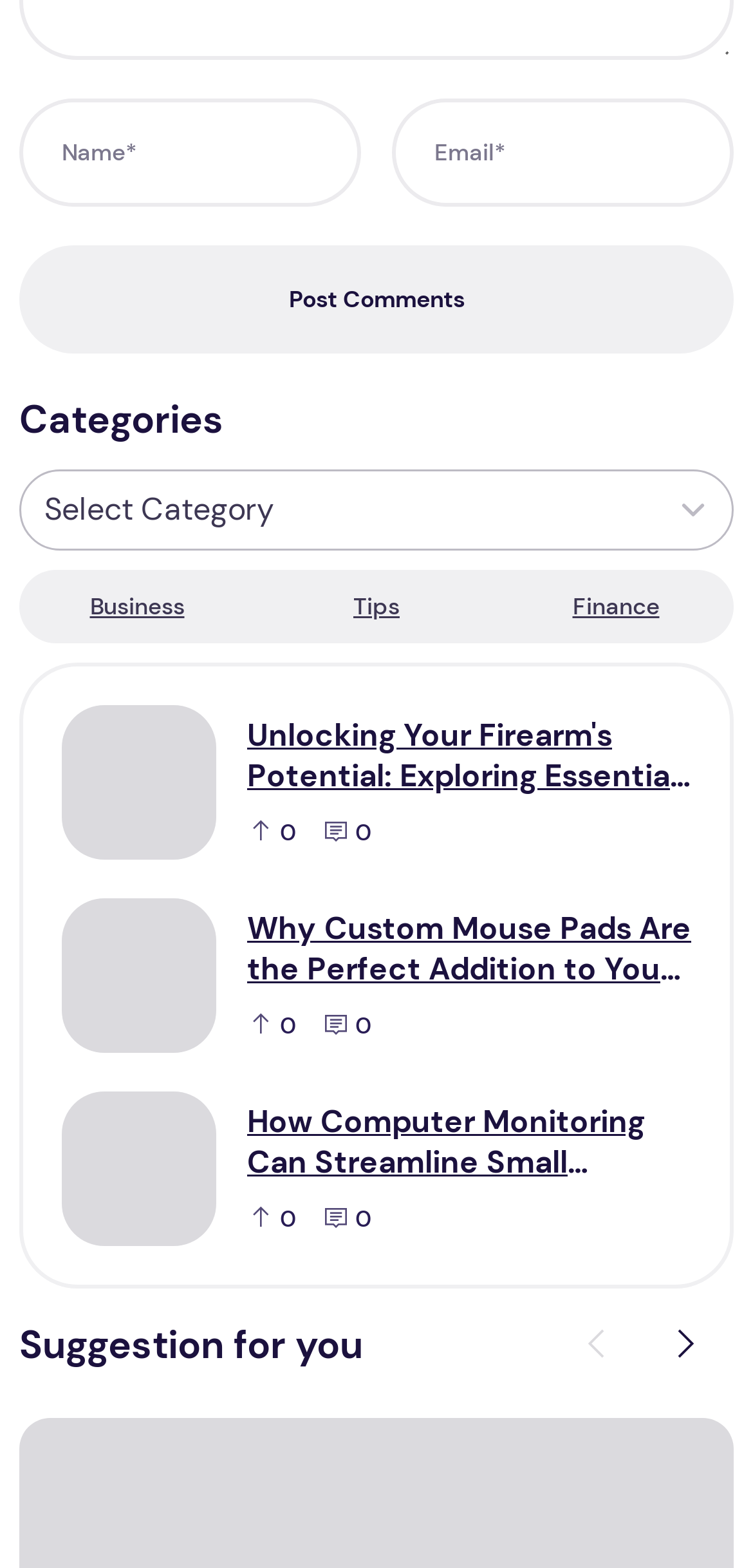Show the bounding box coordinates of the region that should be clicked to follow the instruction: "Post a comment."

[0.026, 0.157, 0.974, 0.226]